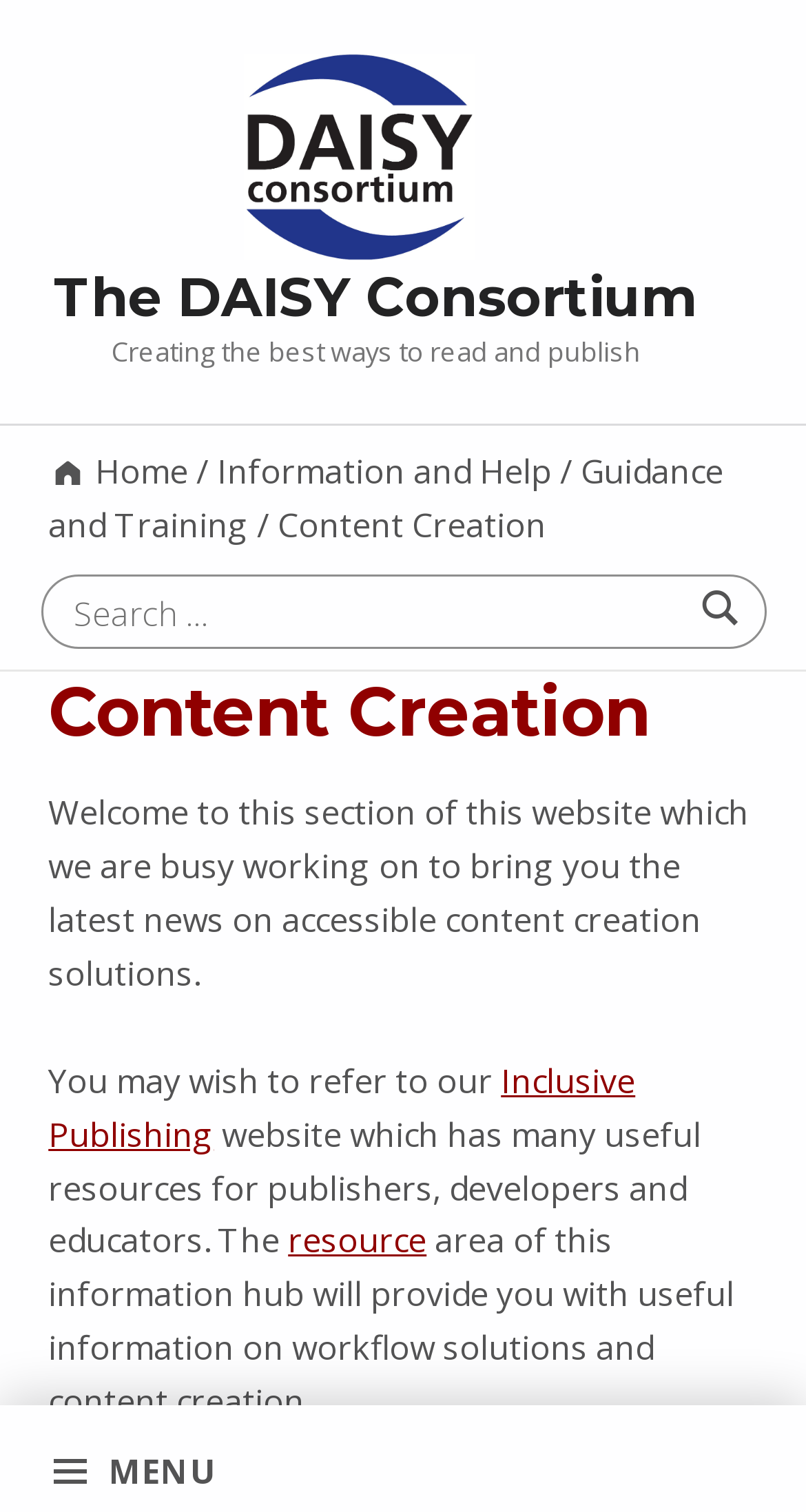Please indicate the bounding box coordinates for the clickable area to complete the following task: "Search for something". The coordinates should be specified as four float numbers between 0 and 1, i.e., [left, top, right, bottom].

[0.053, 0.382, 0.947, 0.428]